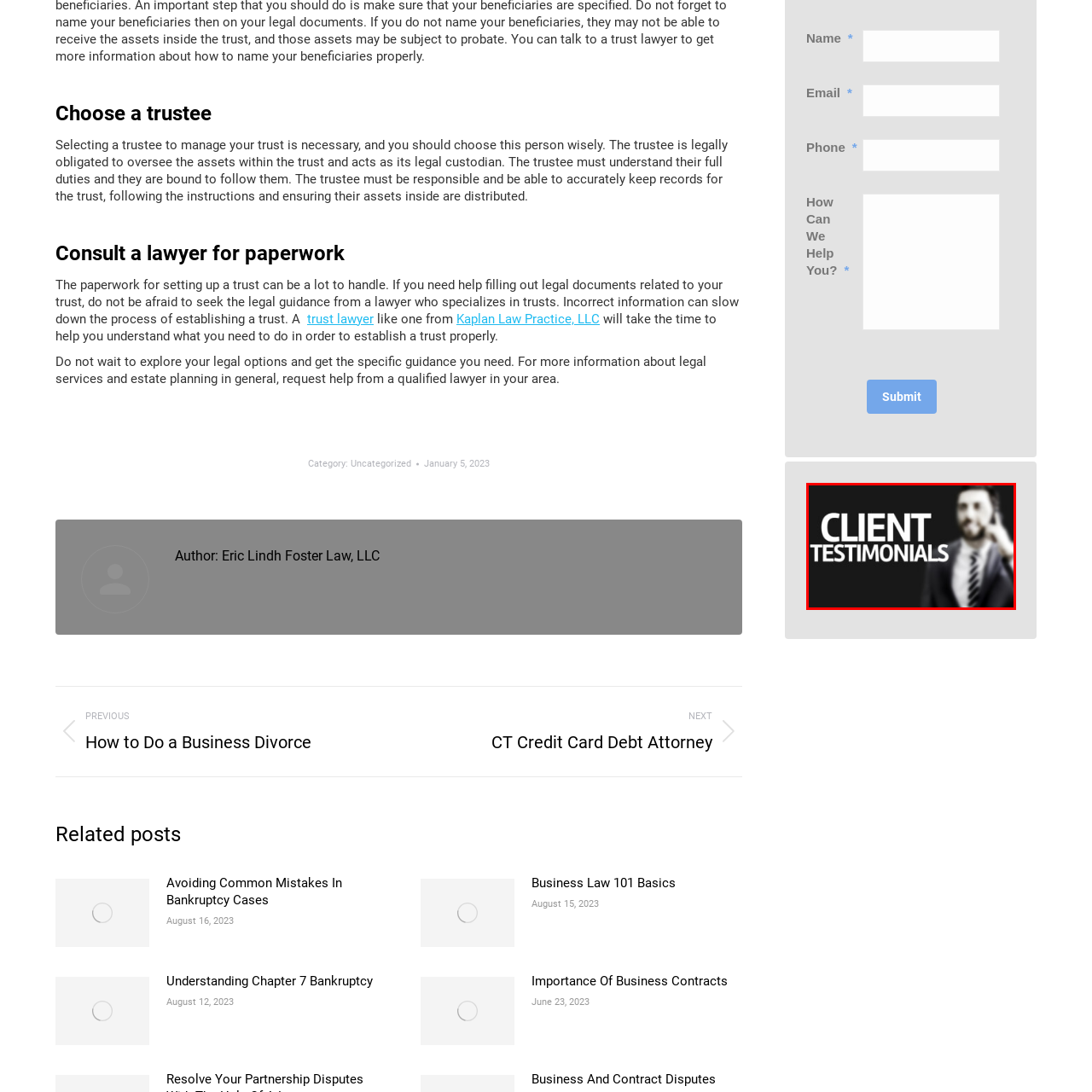Explain in detail what is happening in the image that is surrounded by the red box.

The image displays the text "CLIENT TESTIMONIALS" prominently in bold, white letters against a dark background. Below the text, a man in professional attire can be seen, partially blurred, engaged in a phone conversation. This visual emphasizes the importance of client feedback and experiences related to legal services, encouraging prospective clients to understand the value of testimonials in choosing the right legal representation. The design reflects a professional atmosphere, aiming to build trust and credibility through the positive narratives of previous clients.